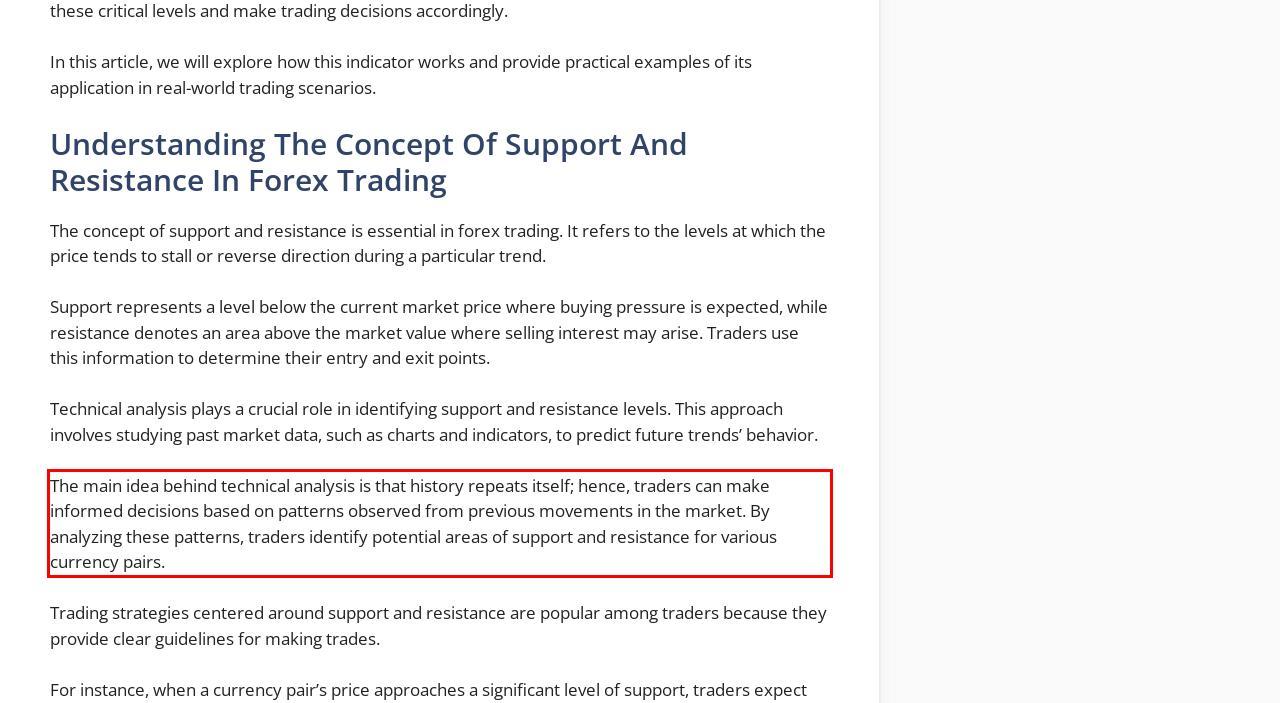You have a screenshot of a webpage, and there is a red bounding box around a UI element. Utilize OCR to extract the text within this red bounding box.

The main idea behind technical analysis is that history repeats itself; hence, traders can make informed decisions based on patterns observed from previous movements in the market. By analyzing these patterns, traders identify potential areas of support and resistance for various currency pairs.